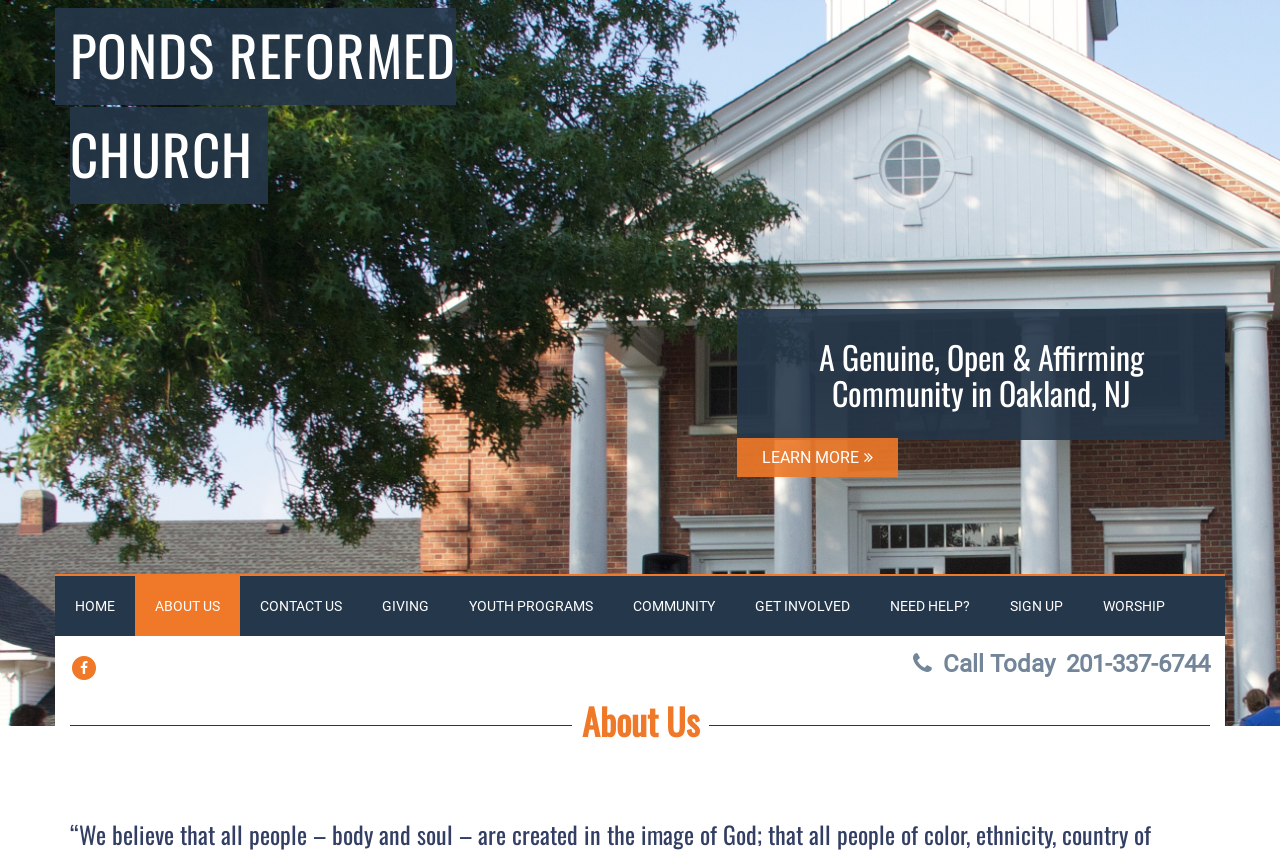Examine the screenshot and answer the question in as much detail as possible: How many headings are on the webpage?

I identified two headings on the webpage. The first one is 'A Genuine, Open & Affirming Community in Oakland, NJ' and the second one is 'About Us'. These headings are used to structure the content on the webpage.